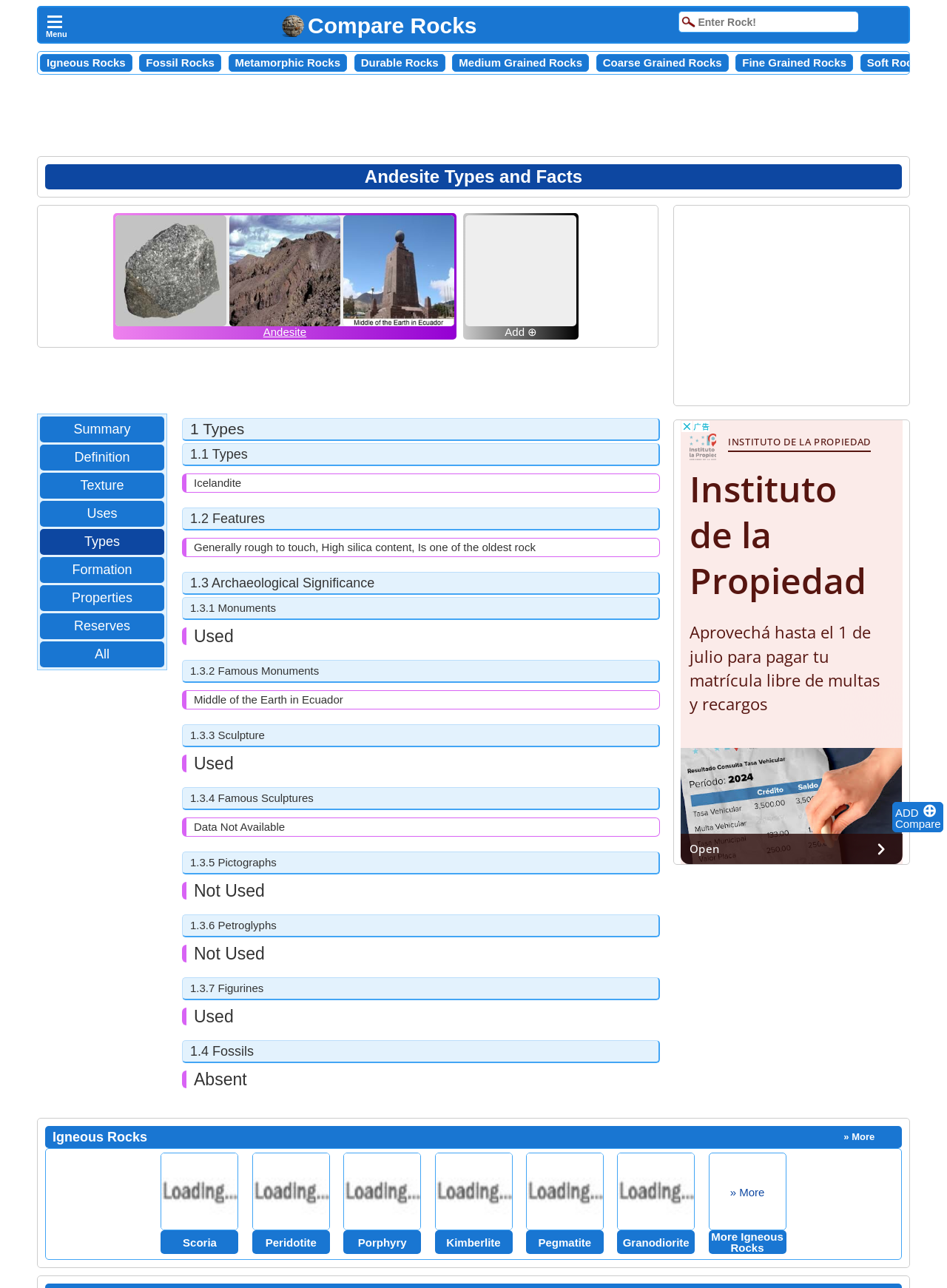Based on the element description: "name="ctl00$SearchBox_ProductCommon$Product10" placeholder="Enter Rock!"", identify the bounding box coordinates for this UI element. The coordinates must be four float numbers between 0 and 1, listed as [left, top, right, bottom].

[0.717, 0.009, 0.906, 0.025]